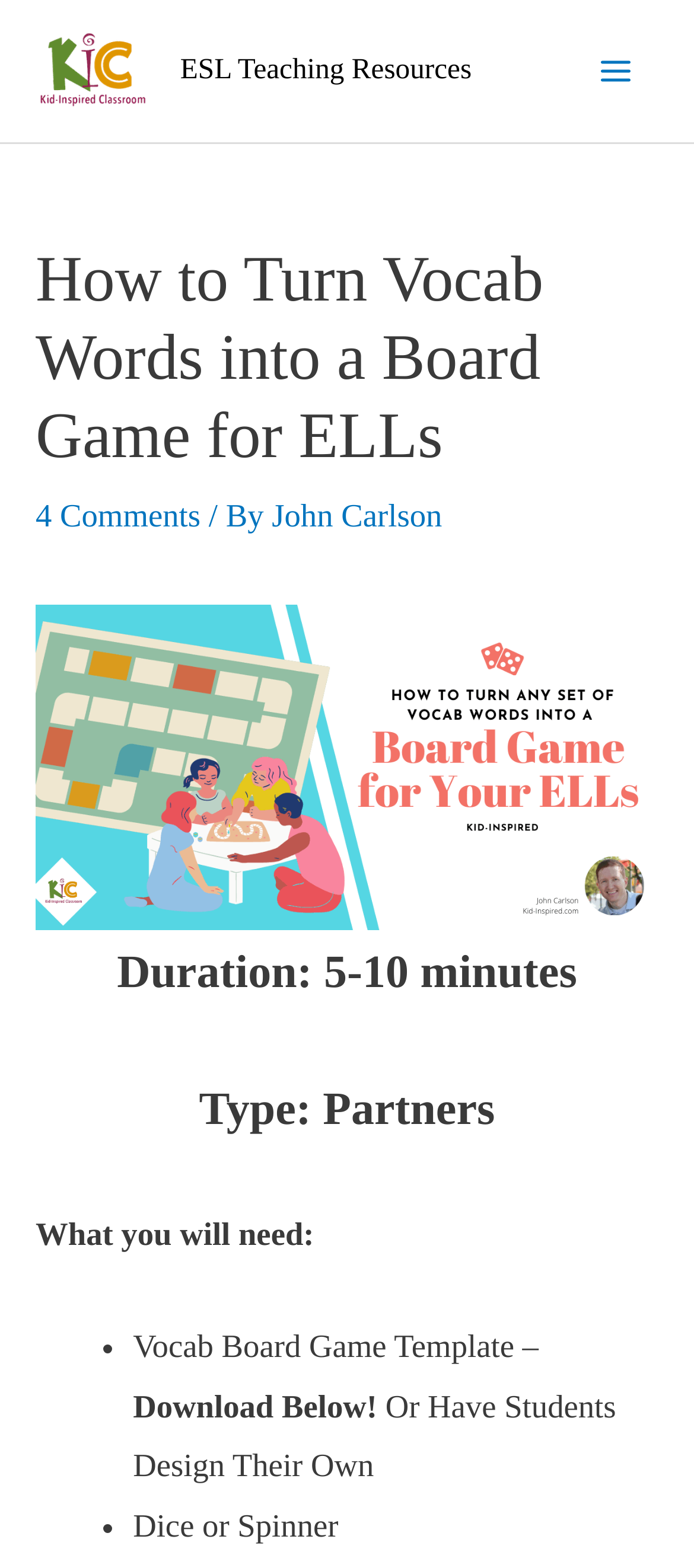What type of activity is described?
Please provide a comprehensive answer based on the contents of the image.

The type of activity is mentioned as 'Type: Partners', which suggests that the activity is designed for students to work in pairs or teams.